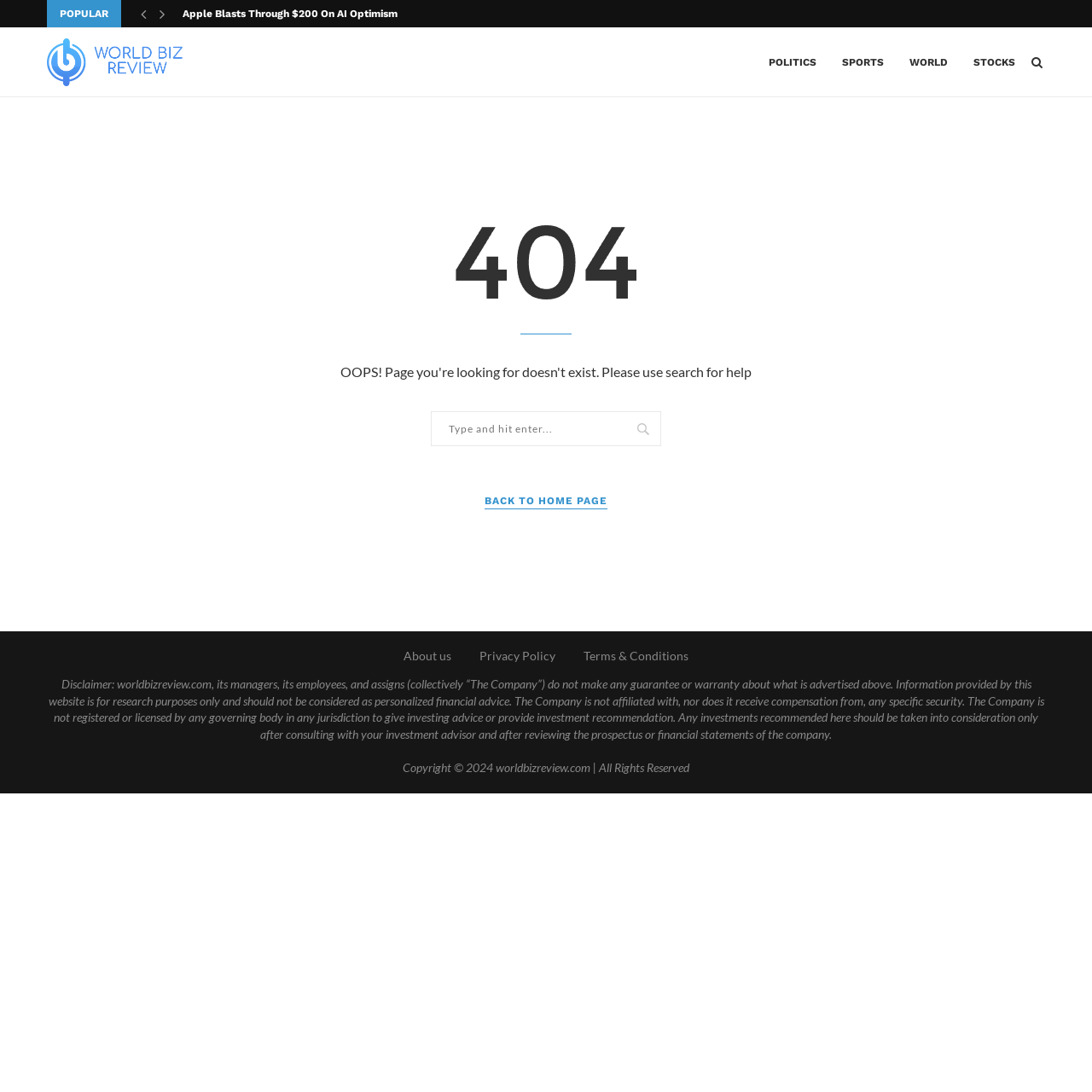Indicate the bounding box coordinates of the clickable region to achieve the following instruction: "Read news about Apple."

[0.167, 0.0, 0.364, 0.025]